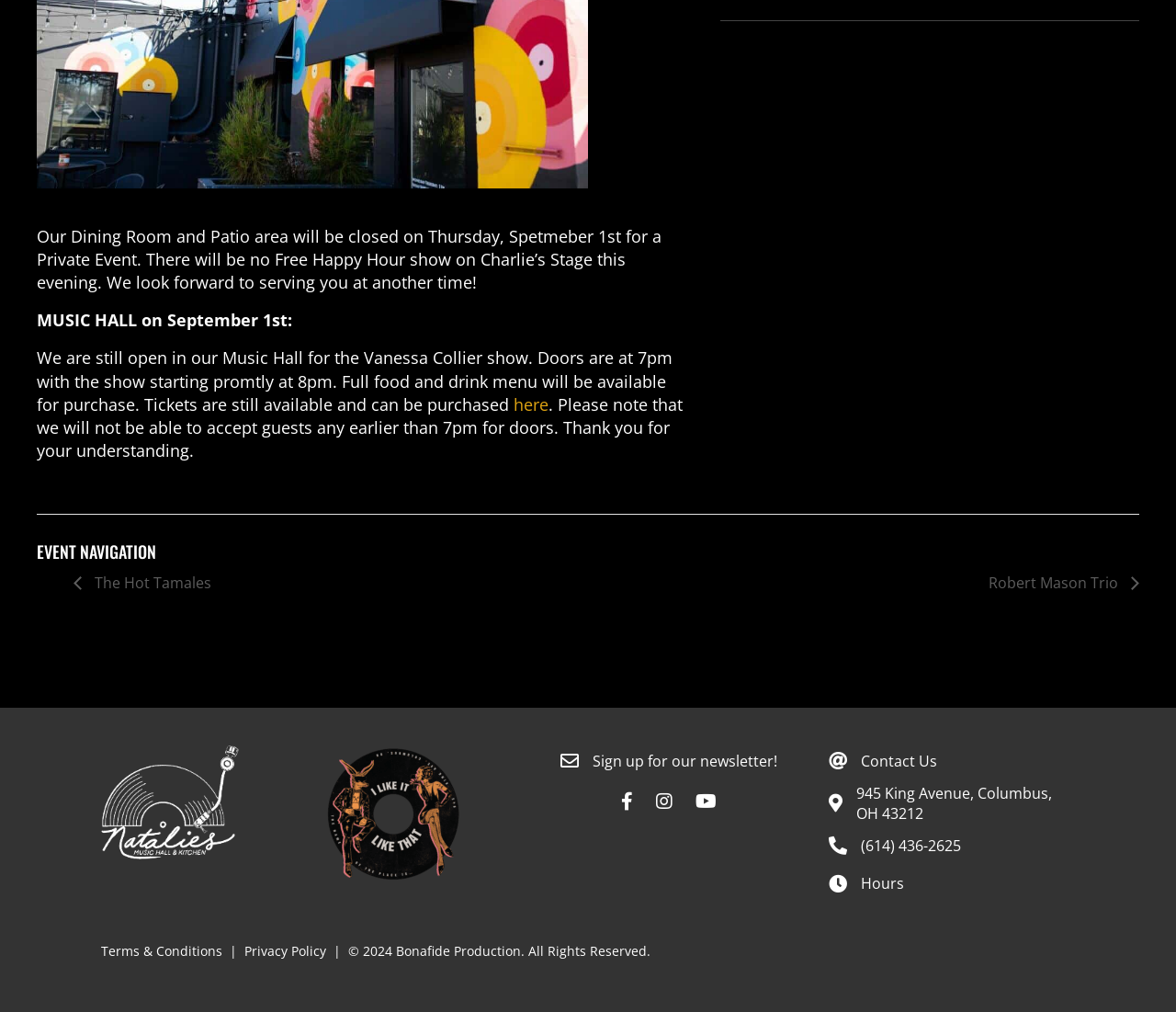Given the description "Robert Mason Trio »", determine the bounding box of the corresponding UI element.

[0.832, 0.566, 0.969, 0.586]